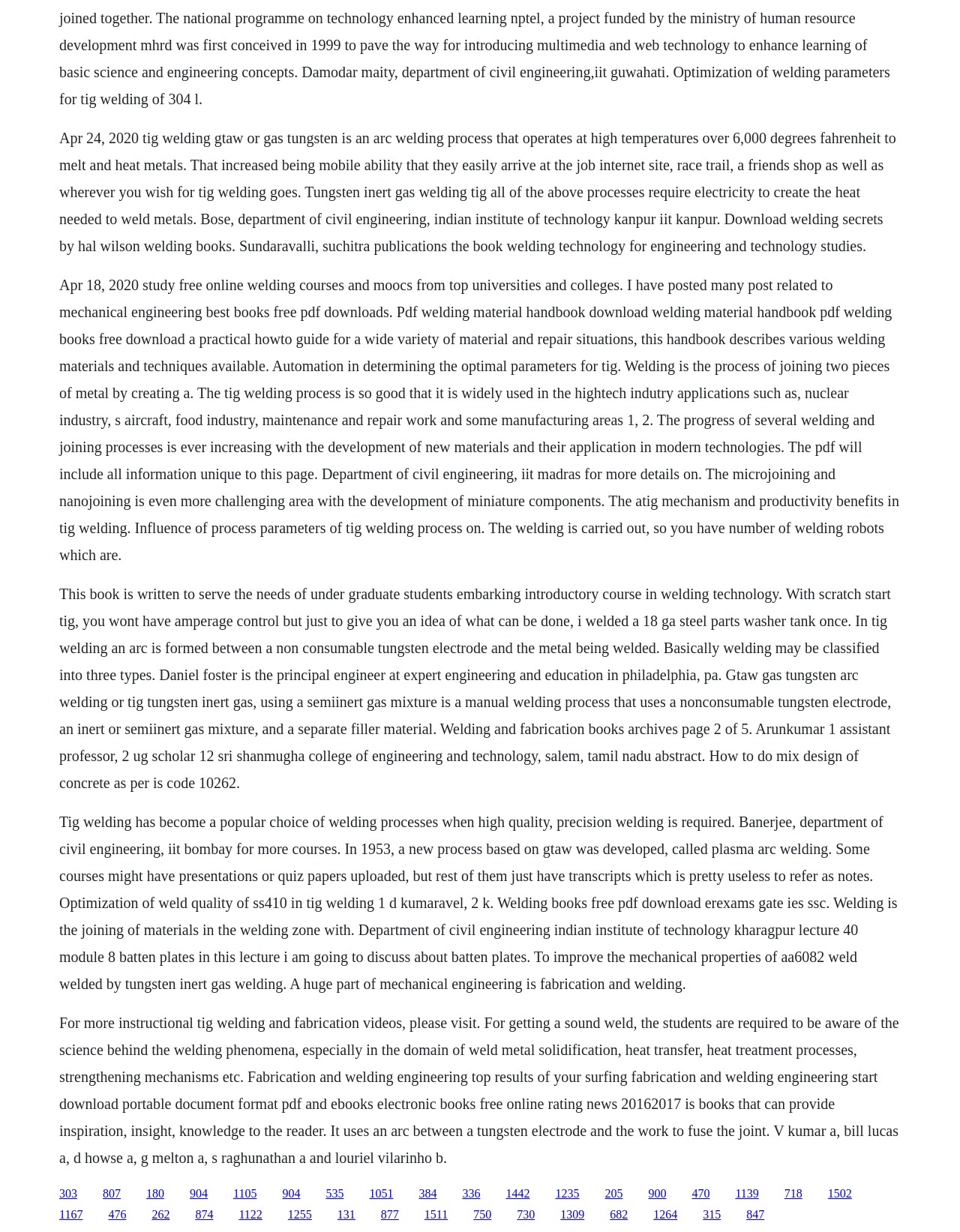Please identify the bounding box coordinates of the element that needs to be clicked to perform the following instruction: "click the link to read the book welding technology for engineering and technology studies".

[0.062, 0.475, 0.928, 0.642]